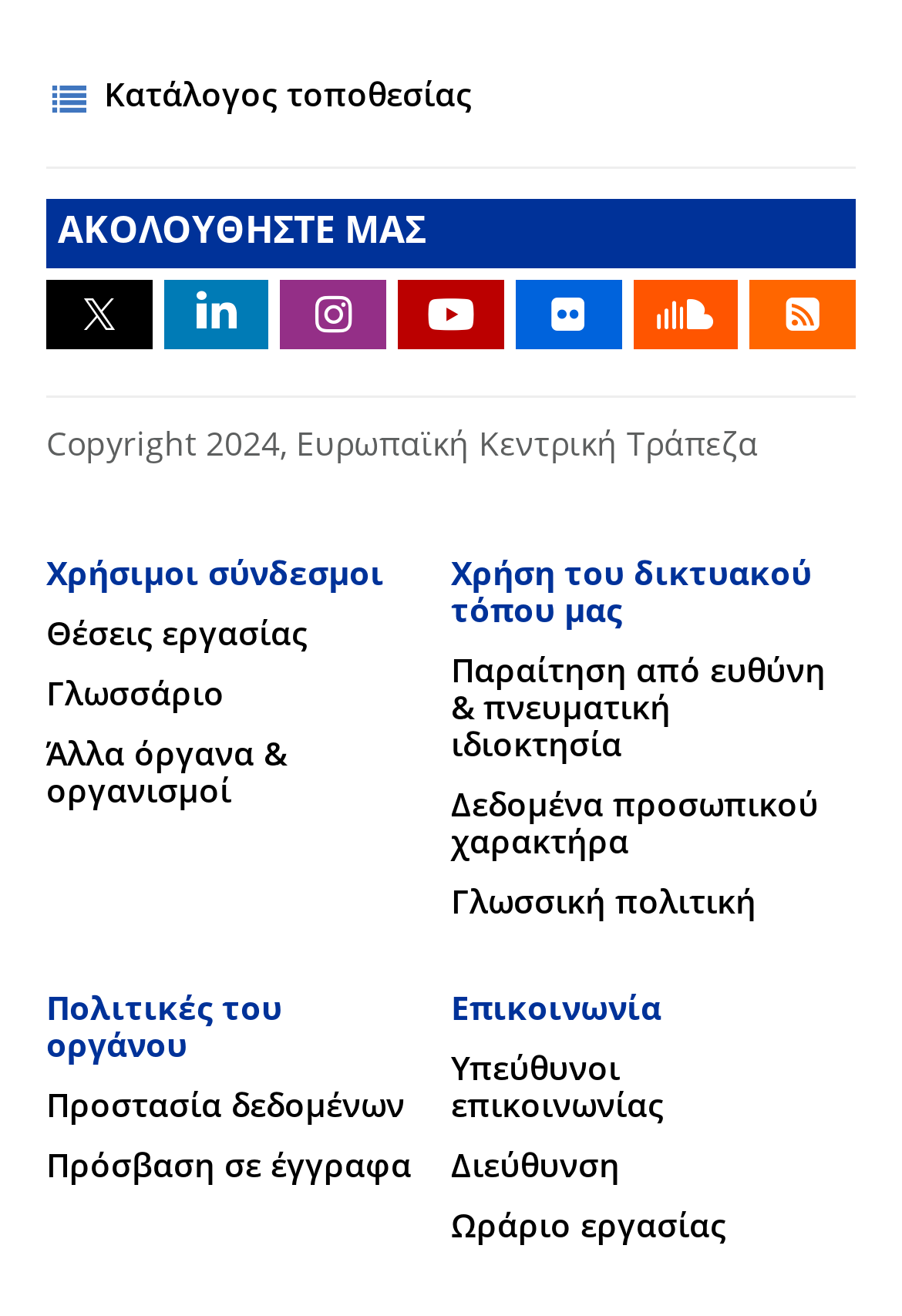What is the purpose of the webpage?
Provide a comprehensive and detailed answer to the question.

I inferred the purpose of the webpage by analyzing the various links and StaticText elements. The presence of links to 'Θέσεις εργασίας', 'Γλωσσάριο', and 'Παραίτηση από ευθύνη & πνευματική ιδιοκτησία' suggests that the webpage is intended to provide information on various topics related to the organization.